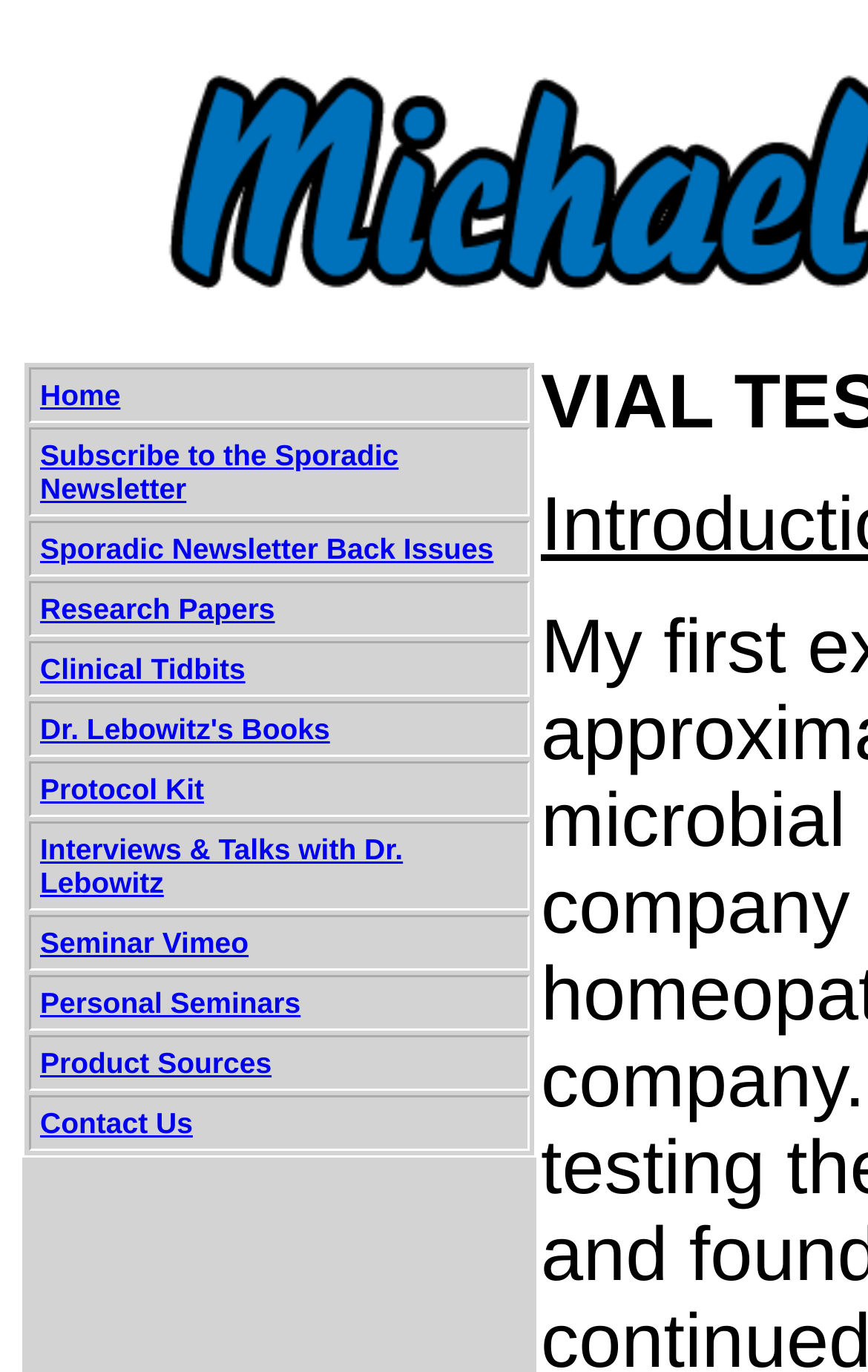Pinpoint the bounding box coordinates of the area that must be clicked to complete this instruction: "View Dr. Lebowitz's Books".

[0.046, 0.524, 0.38, 0.544]